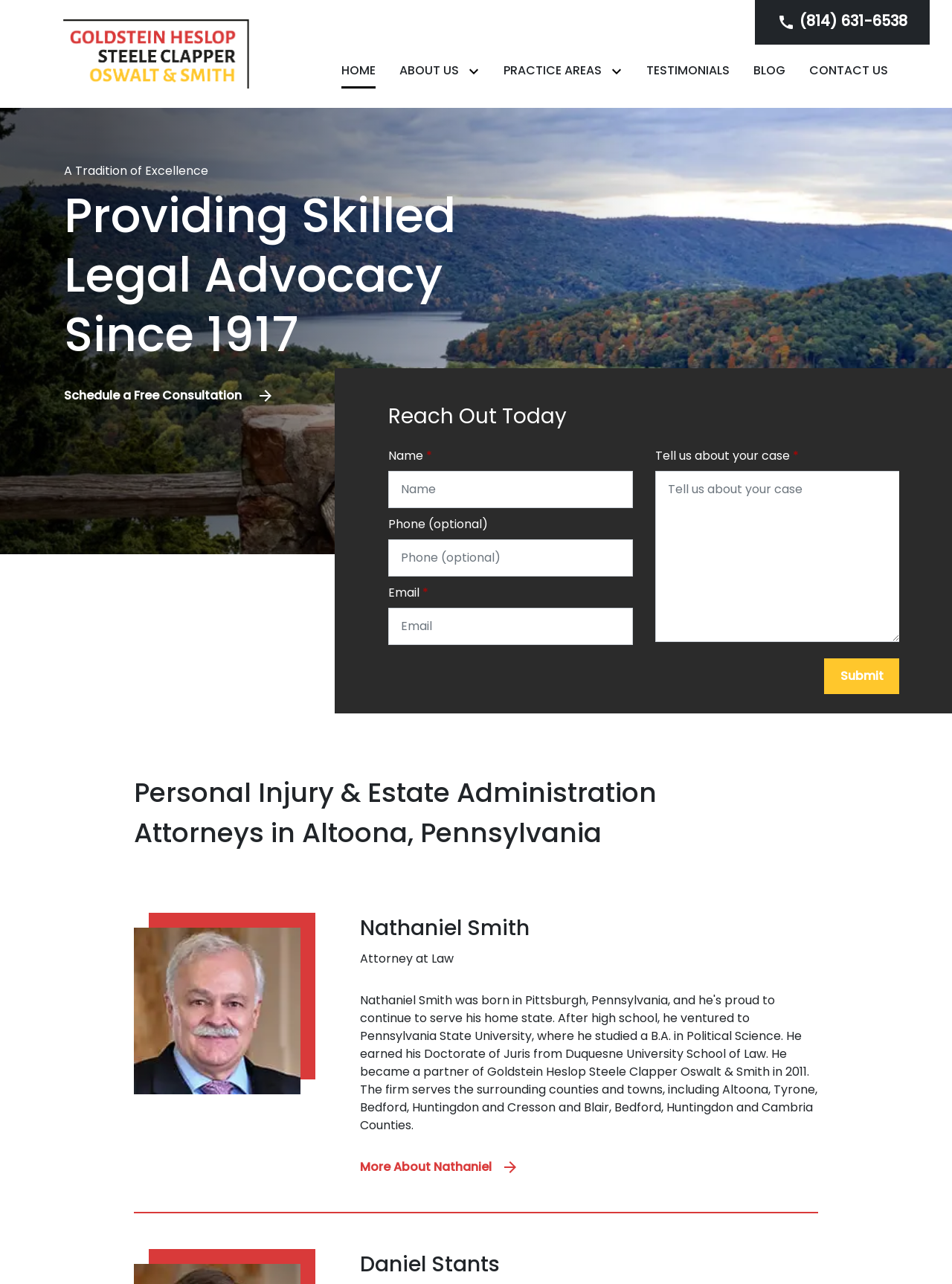Please identify the coordinates of the bounding box that should be clicked to fulfill this instruction: "Go to home page".

[0.066, 0.035, 0.262, 0.048]